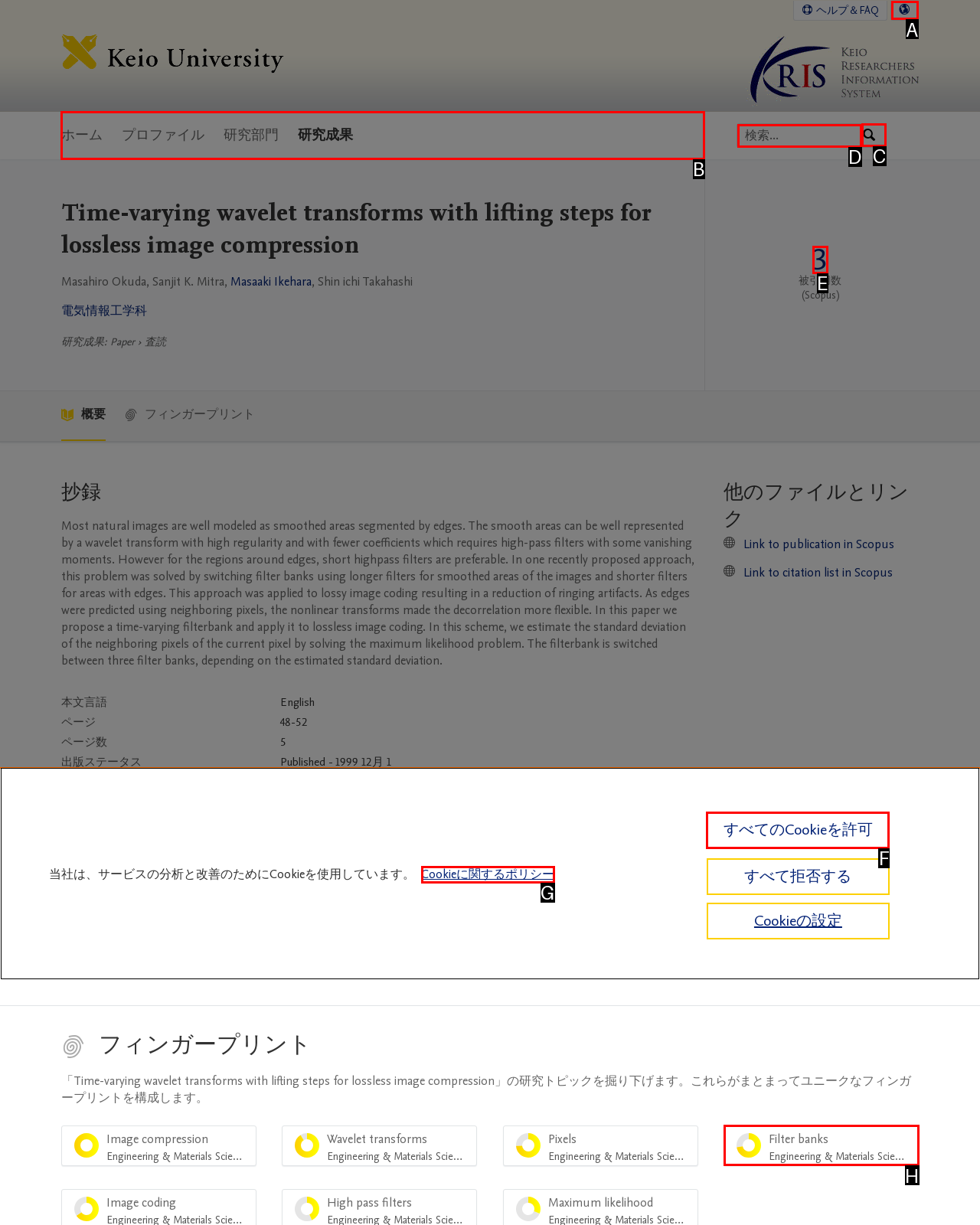Select the appropriate HTML element to click for the following task: Go to the main navigation
Answer with the letter of the selected option from the given choices directly.

B